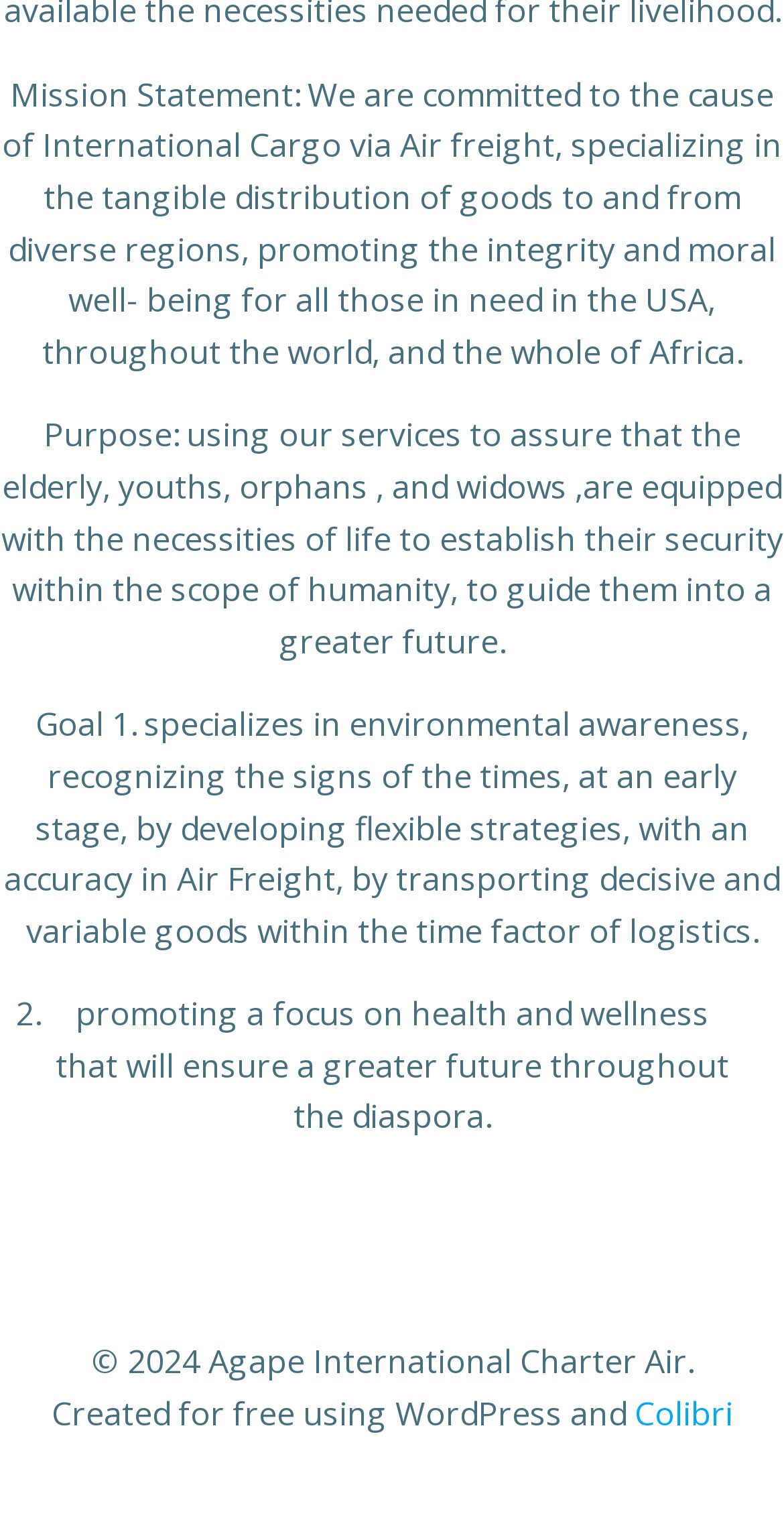What is the mission statement of the organization?
Answer the question with just one word or phrase using the image.

International Cargo via Air freight